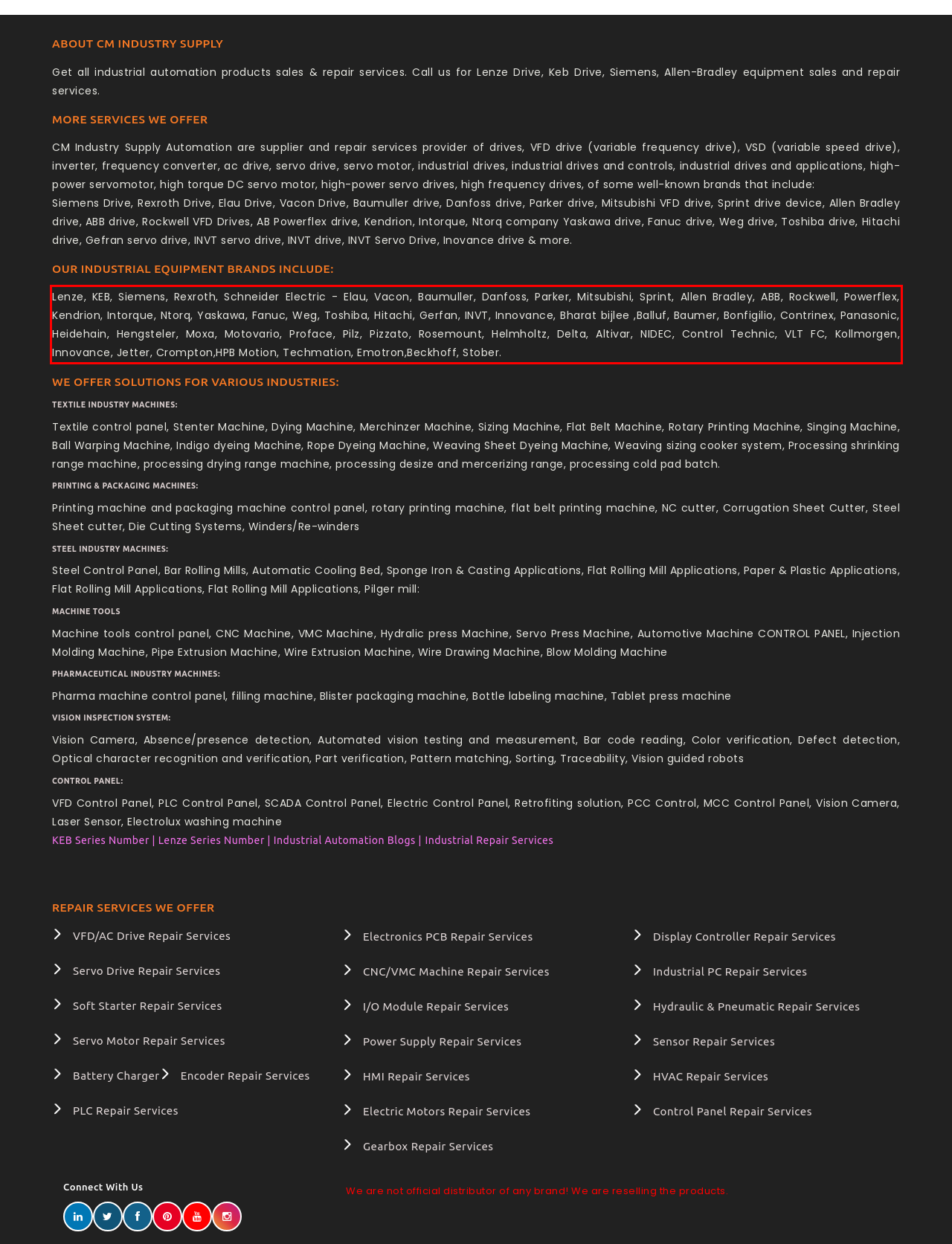Please identify and extract the text from the UI element that is surrounded by a red bounding box in the provided webpage screenshot.

Lenze, KEB, Siemens, Rexroth, Schneider Electric - Elau, Vacon, Baumuller, Danfoss, Parker, Mitsubishi, Sprint, Allen Bradley, ABB, Rockwell, Powerflex, Kendrion, Intorque, Ntorq, Yaskawa, Fanuc, Weg, Toshiba, Hitachi, Gerfan, INVT, Innovance, Bharat bijlee ,Balluf, Baumer, Bonfigilio, Contrinex, Panasonic, Heidehain, Hengsteler, Moxa, Motovario, Proface, Pilz, Pizzato, Rosemount, Helmholtz, Delta, Altivar, NIDEC, Control Technic, VLT FC, Kollmorgen, Innovance, Jetter, Crompton,HPB Motion, Techmation, Emotron,Beckhoff, Stober.